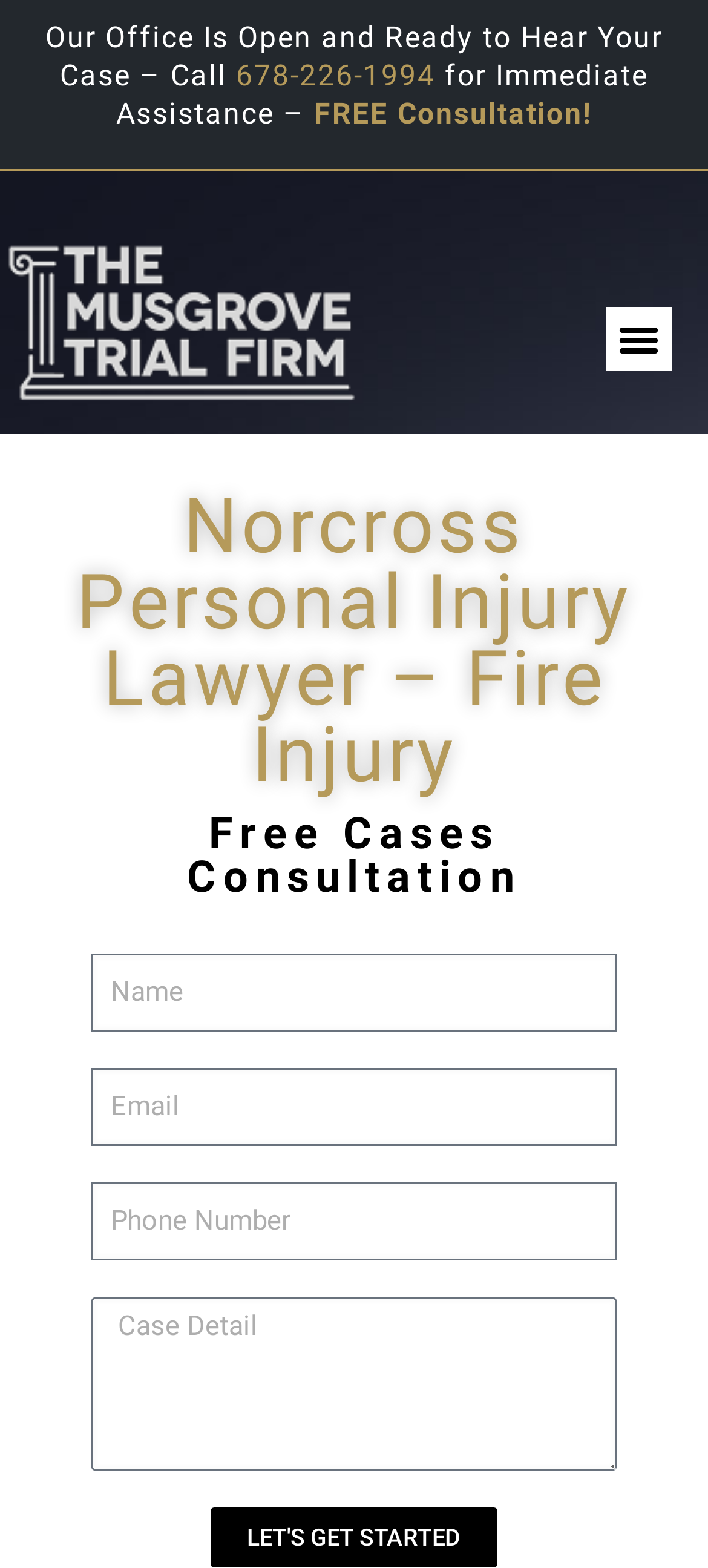Respond to the following question with a brief word or phrase:
Is the menu toggle button expanded?

False